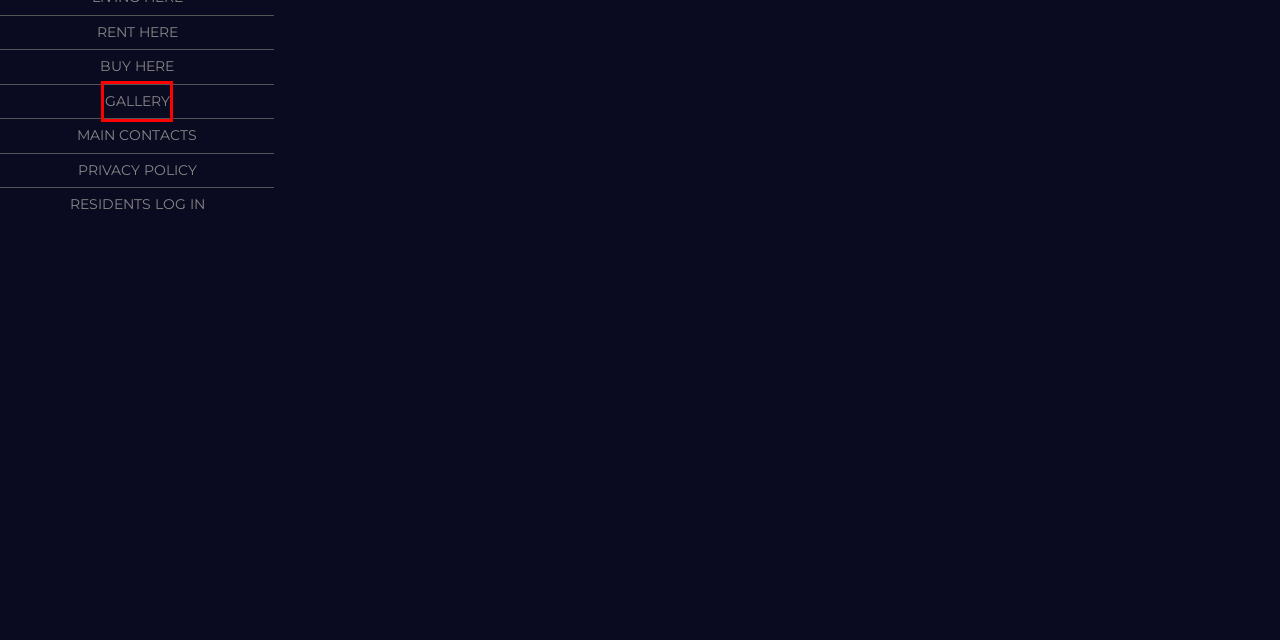You have a screenshot of a webpage with an element surrounded by a red bounding box. Choose the webpage description that best describes the new page after clicking the element inside the red bounding box. Here are the candidates:
A. Privacy Policy – Rainbow Quay Residents
B. Properties For Sale in SE16 7UF | Rightmove
C. Properties To Rent in SE16 7UF | Rightmove
D. Residents – Rainbow Quay Residents
E. News – Rainbow Quay Residents
F. Living Here – Rainbow Quay Residents
G. Main Contacts – Rainbow Quay Residents
H. Gallery – Rainbow Quay Residents

H